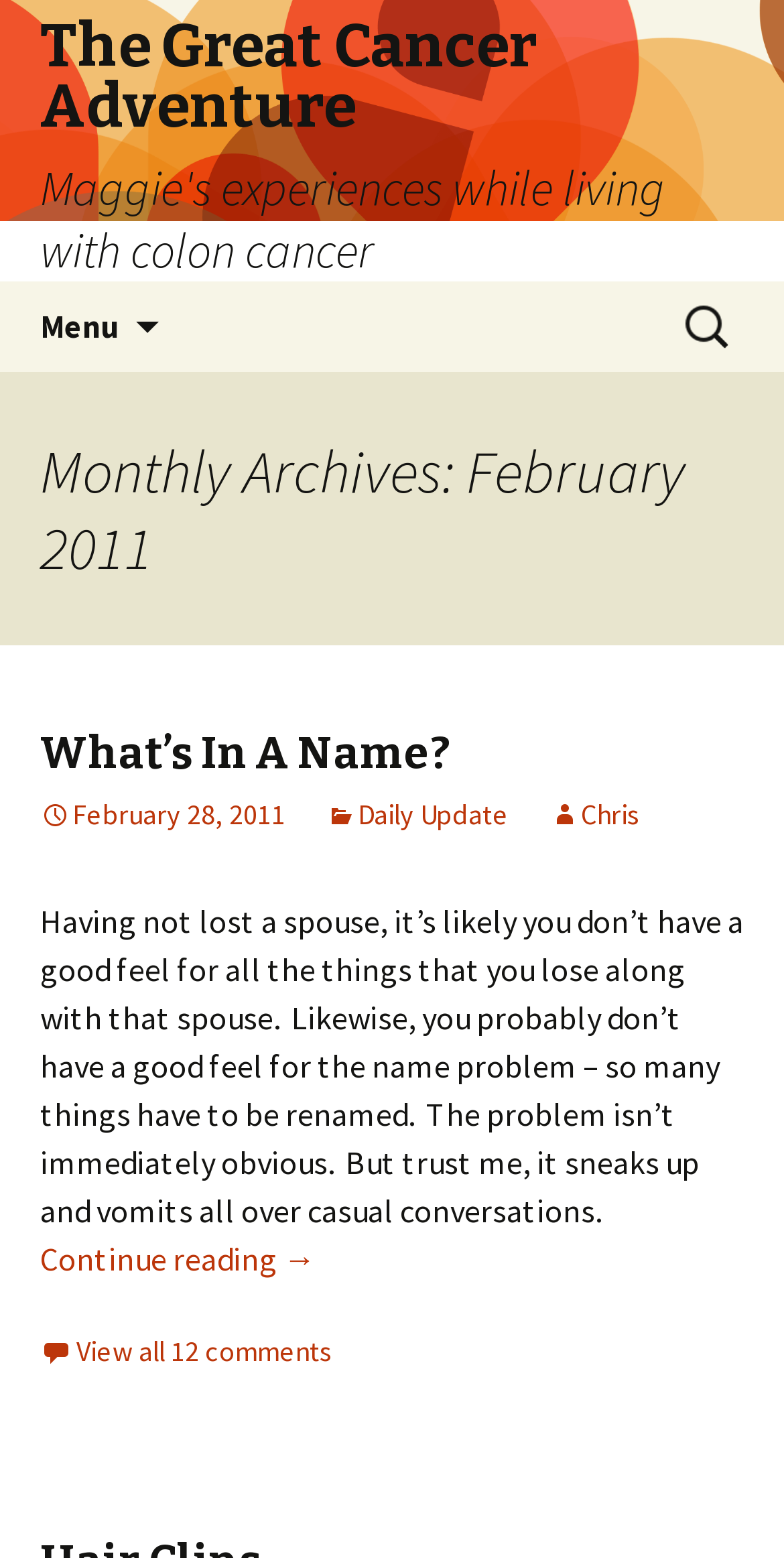Please specify the bounding box coordinates for the clickable region that will help you carry out the instruction: "Read the article 'What’s In A Name?'".

[0.051, 0.466, 0.574, 0.501]